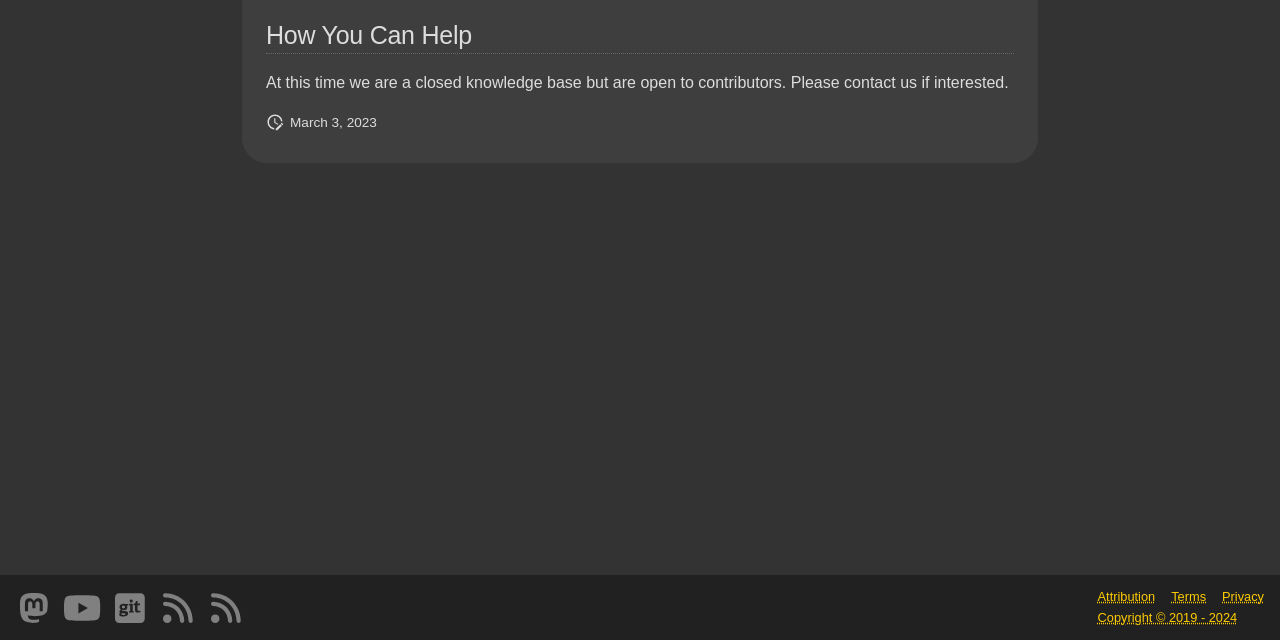Calculate the bounding box coordinates of the UI element given the description: "title="Subscribe Latest Updated"".

[0.159, 0.924, 0.194, 0.974]